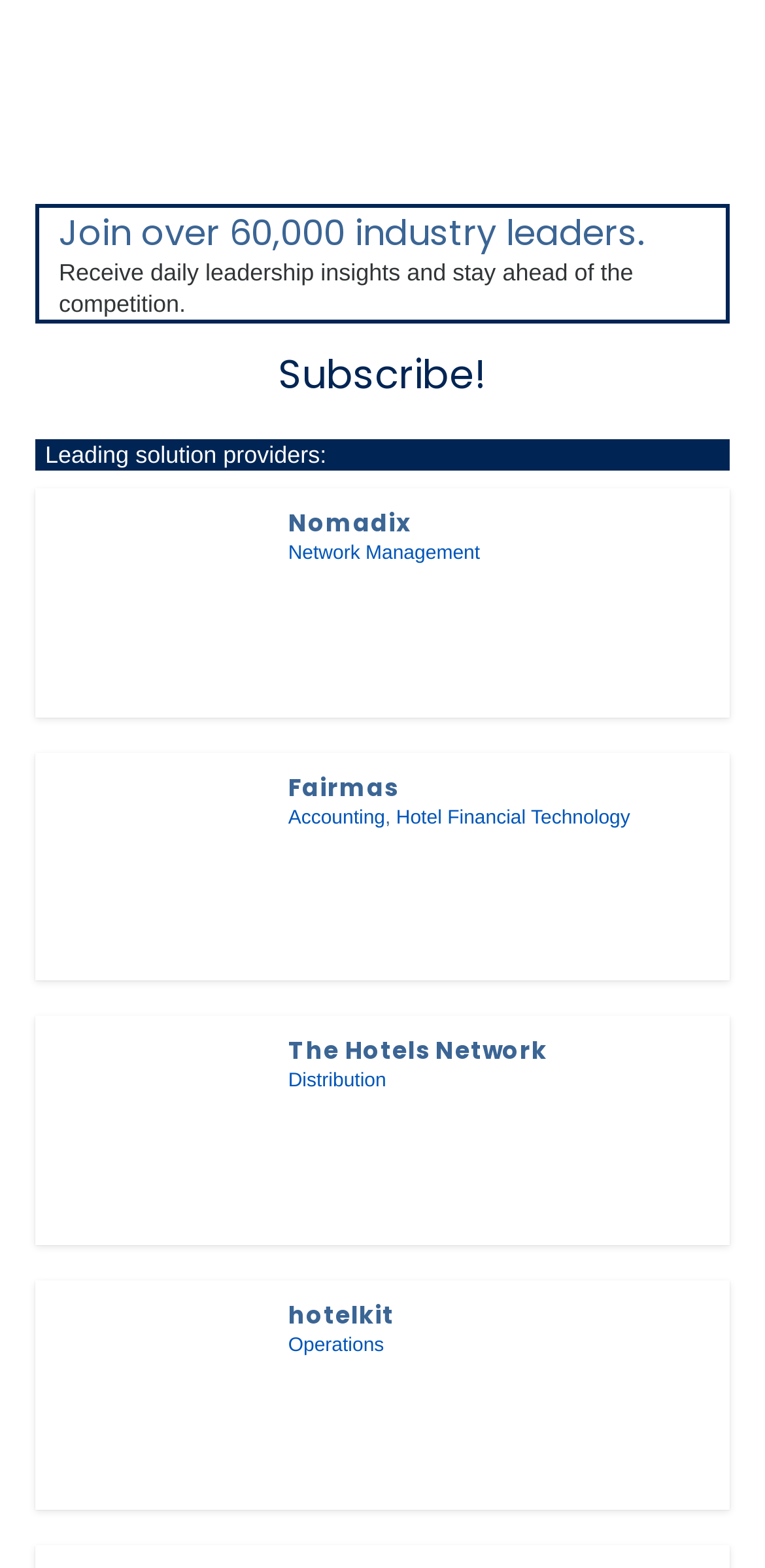Using the element description: "Accounting", determine the bounding box coordinates for the specified UI element. The coordinates should be four float numbers between 0 and 1, [left, top, right, bottom].

[0.377, 0.525, 0.503, 0.539]